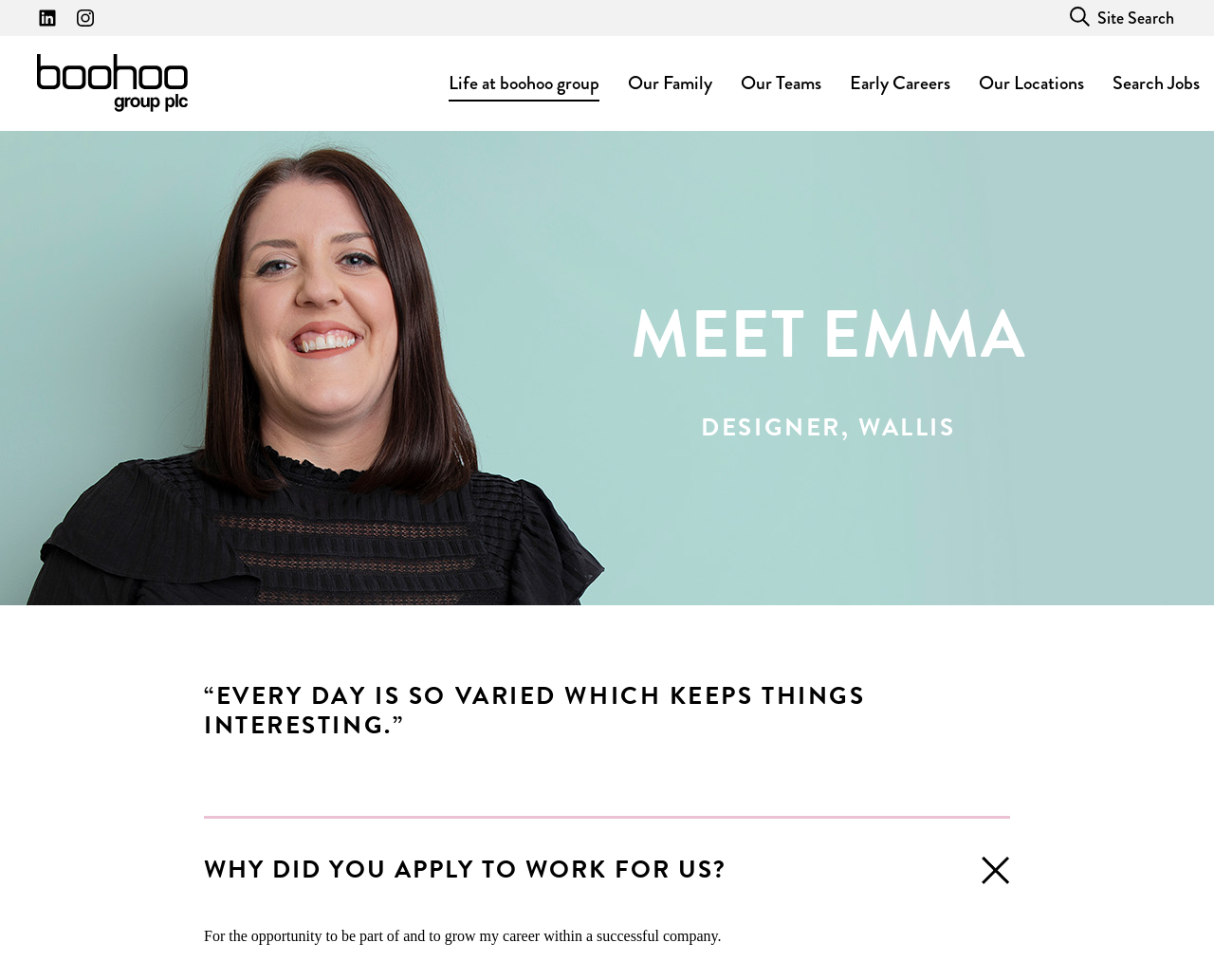Please find the bounding box coordinates of the element that must be clicked to perform the given instruction: "Click on the LinkedIn link". The coordinates should be four float numbers from 0 to 1, i.e., [left, top, right, bottom].

[0.023, 0.0, 0.055, 0.037]